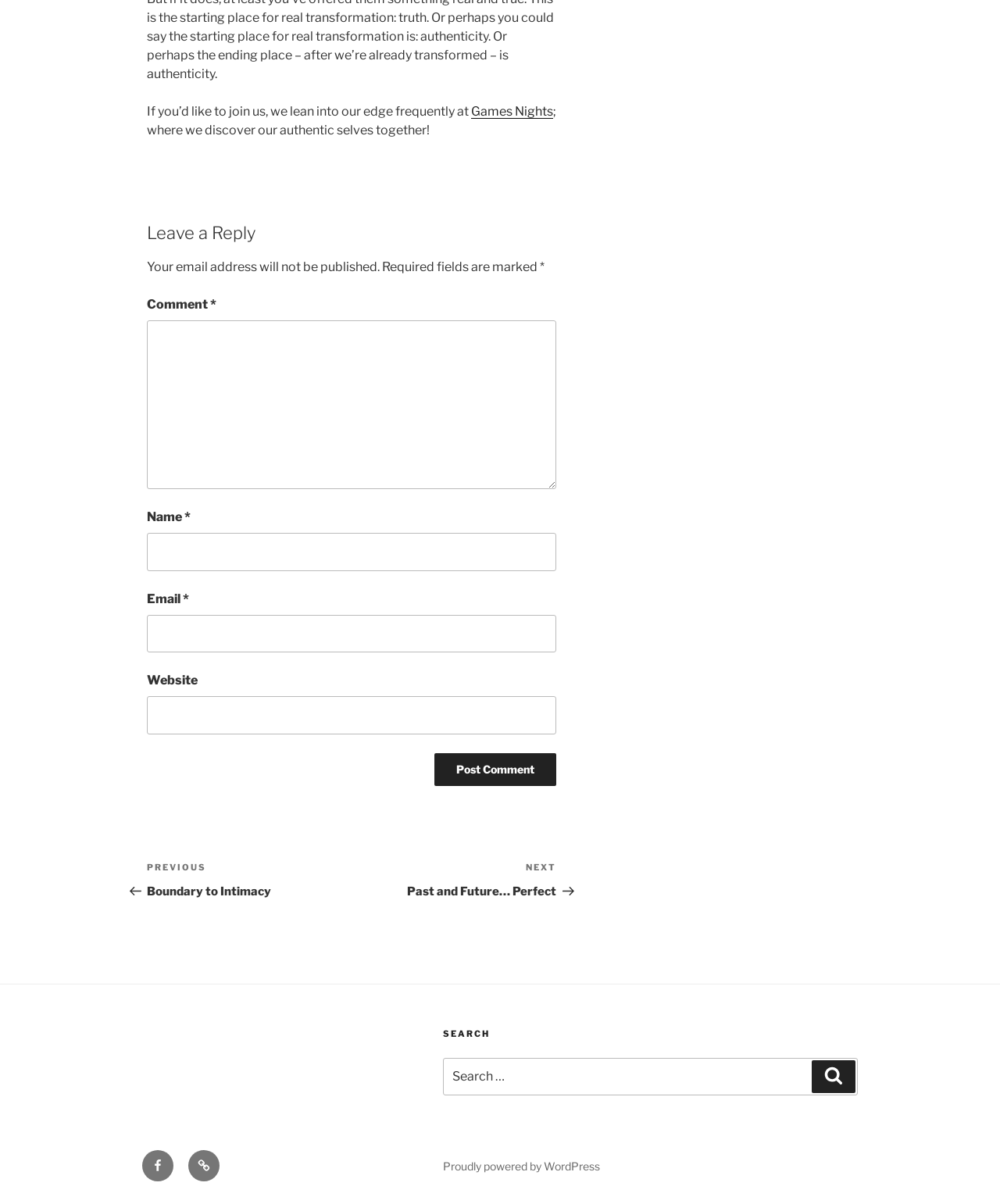What type of information is requested in the 'Comment' field?
Please give a detailed answer to the question using the information shown in the image.

The 'Comment' field is a required field in the 'Leave a Reply' section, and it is likely used to collect the user's comment or feedback on the webpage's content.